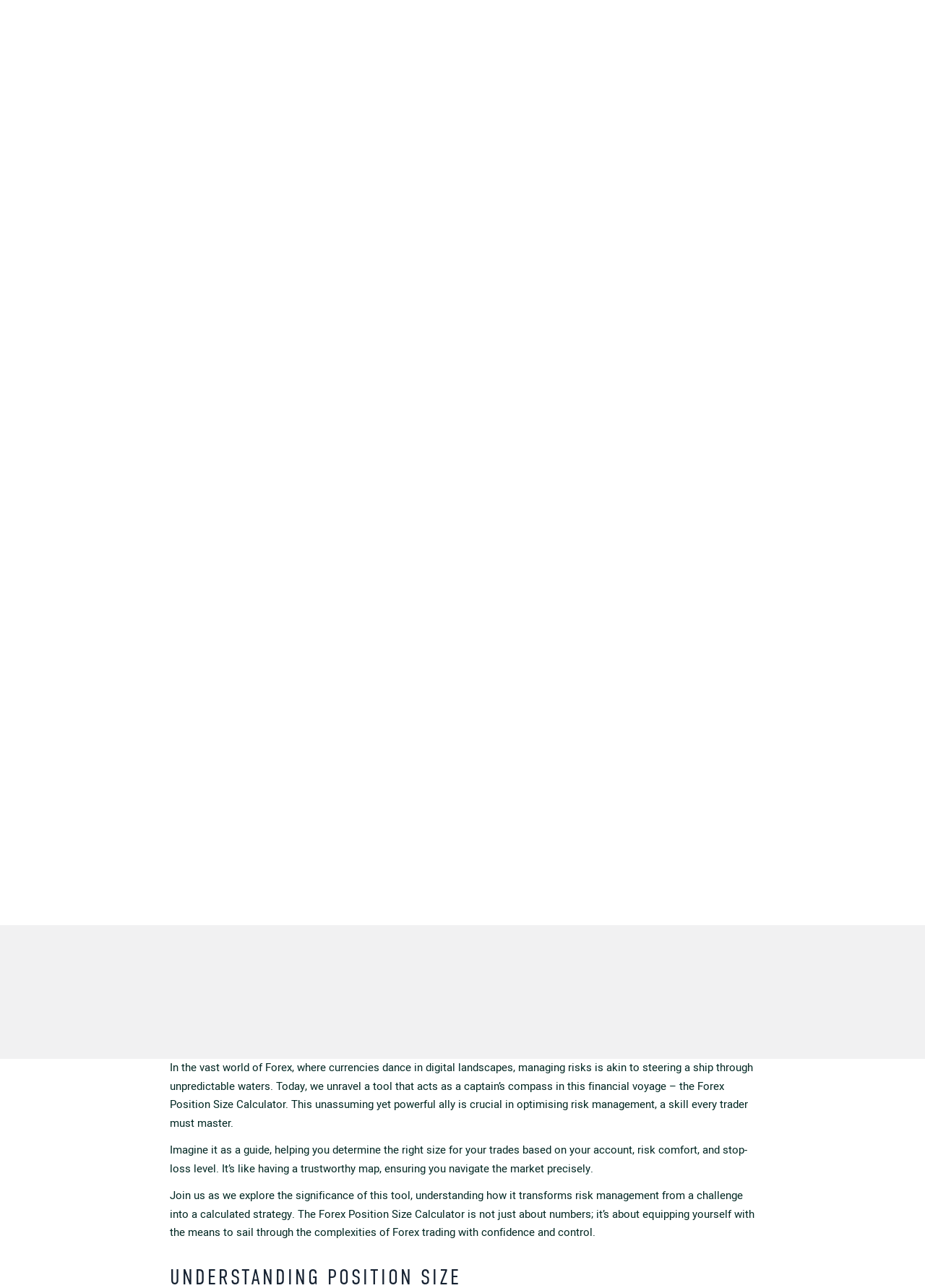Please identify the bounding box coordinates of the region to click in order to complete the given instruction: "Click on the 'FOREX POSITION SIZE CALCULATOR GUIDE' link". The coordinates should be four float numbers between 0 and 1, i.e., [left, top, right, bottom].

[0.027, 0.011, 0.095, 0.048]